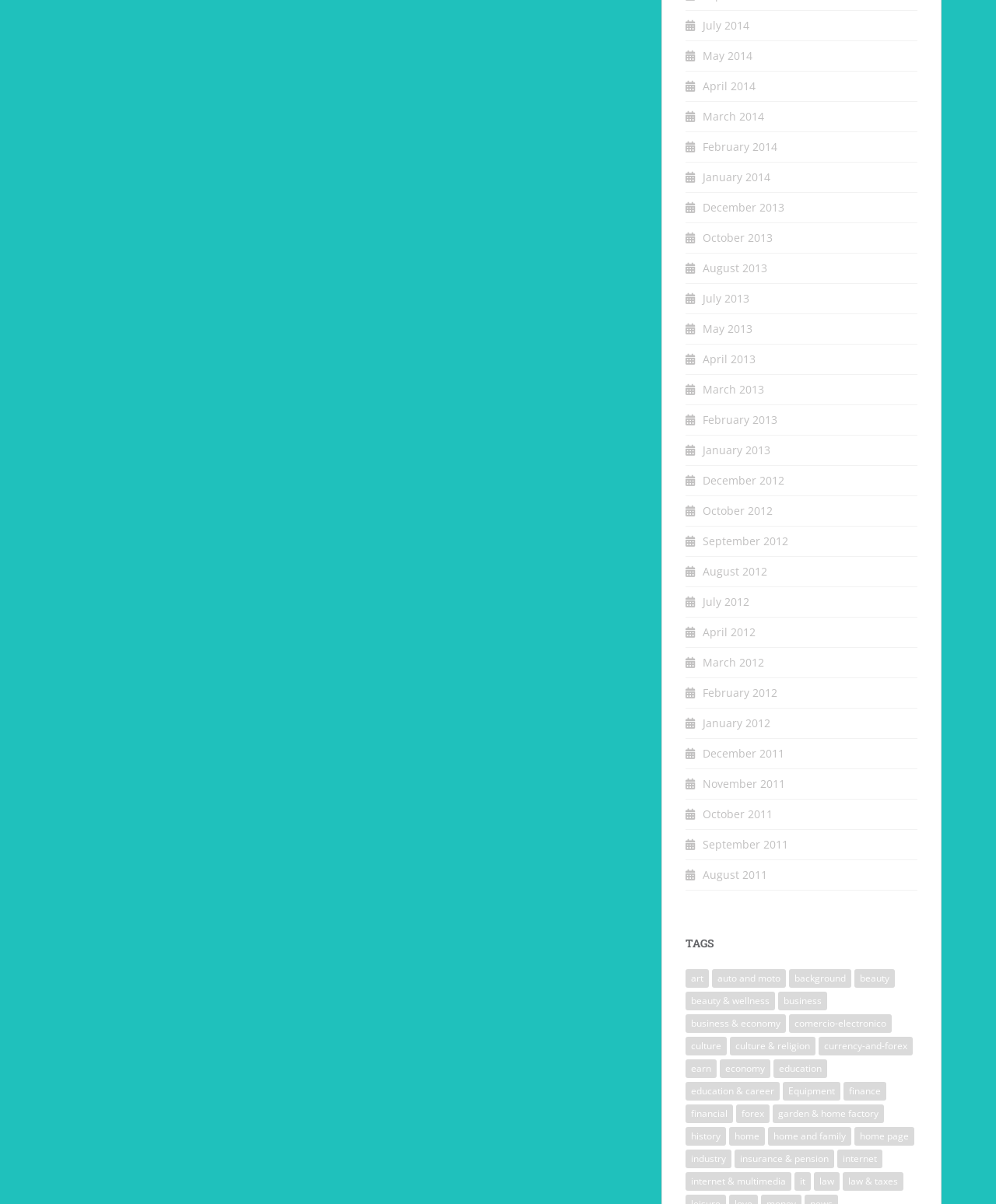What is the category with the most items?
Look at the image and answer with only one word or phrase.

financial